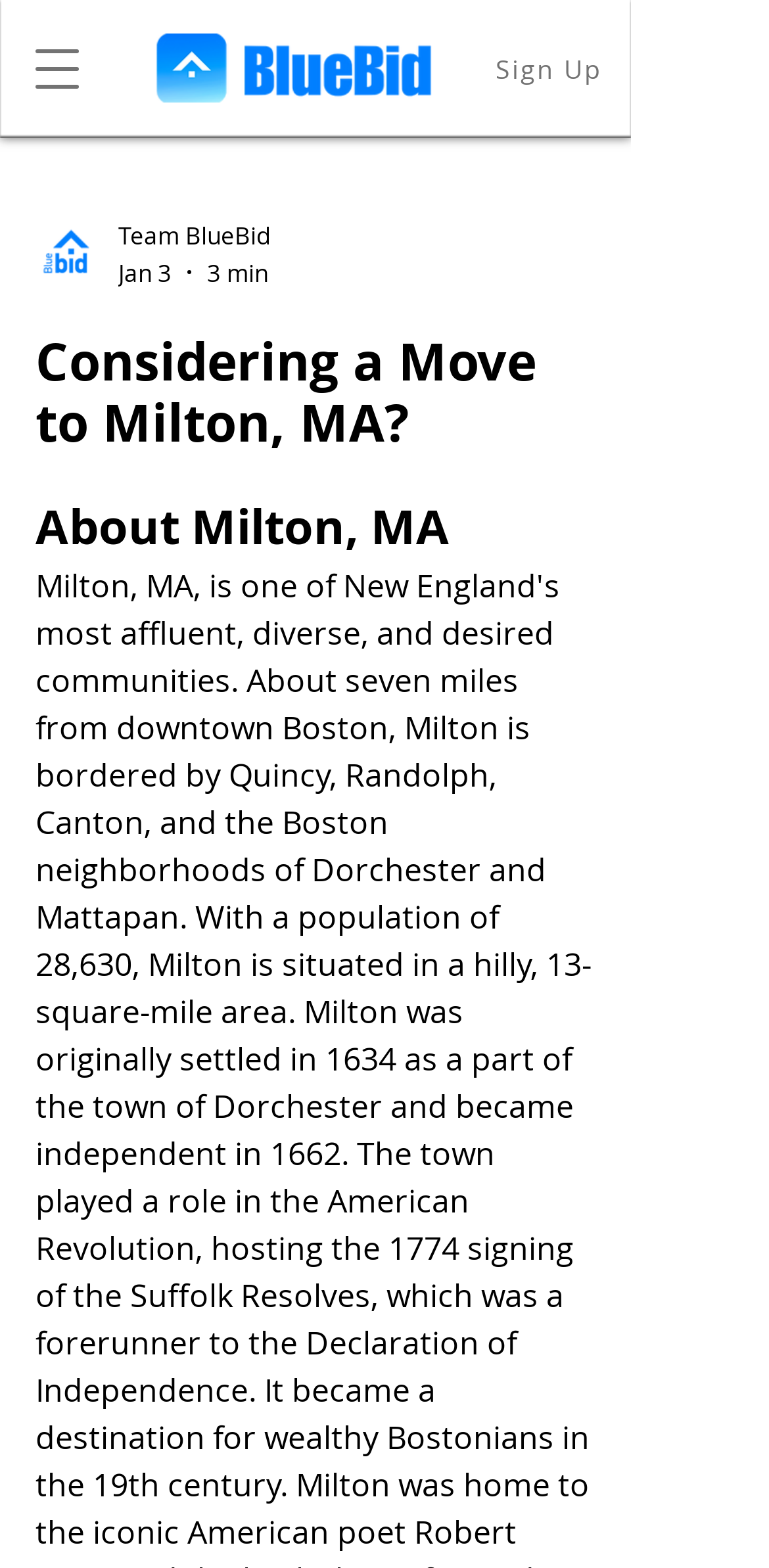Identify the bounding box for the UI element specified in this description: "Open Menu ///". The coordinates must be four float numbers between 0 and 1, formatted as [left, top, right, bottom].

None